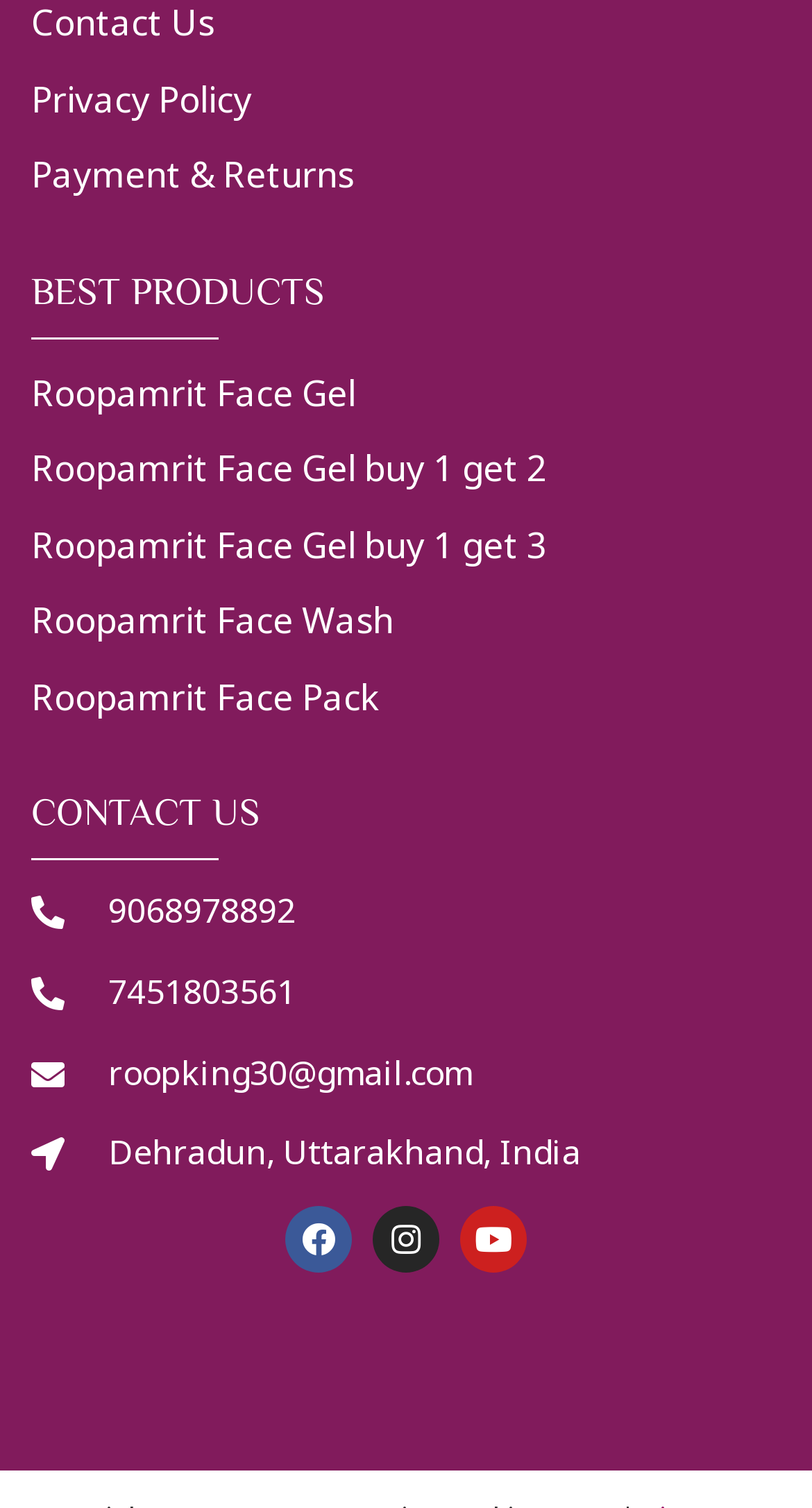What is the email address for contact?
Please analyze the image and answer the question with as much detail as possible.

I found the link 'roopking30@gmail.com' under the 'CONTACT US' heading, which is likely to be the email address for contact.